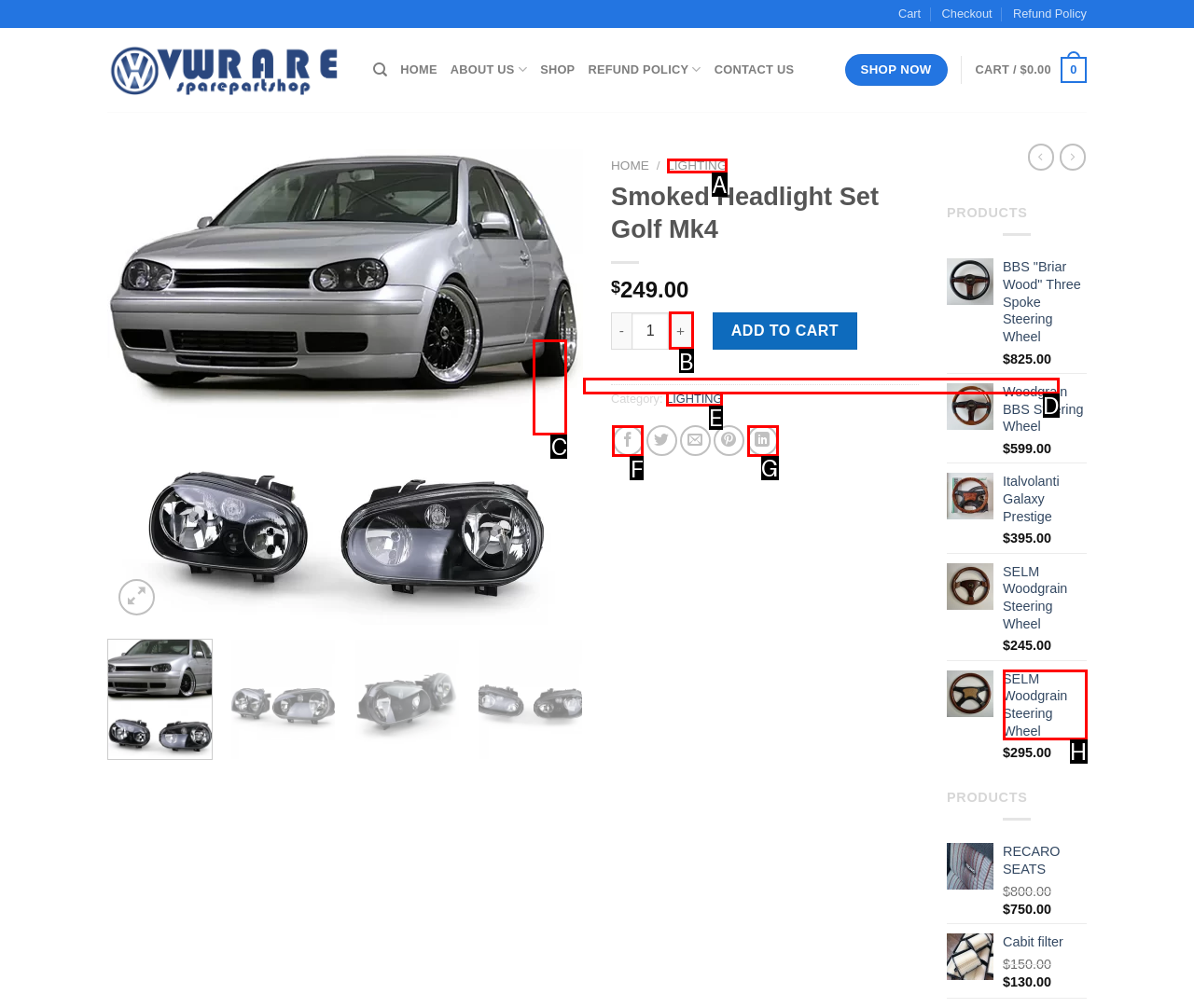Which option should be clicked to complete this task: Share on Facebook
Reply with the letter of the correct choice from the given choices.

F